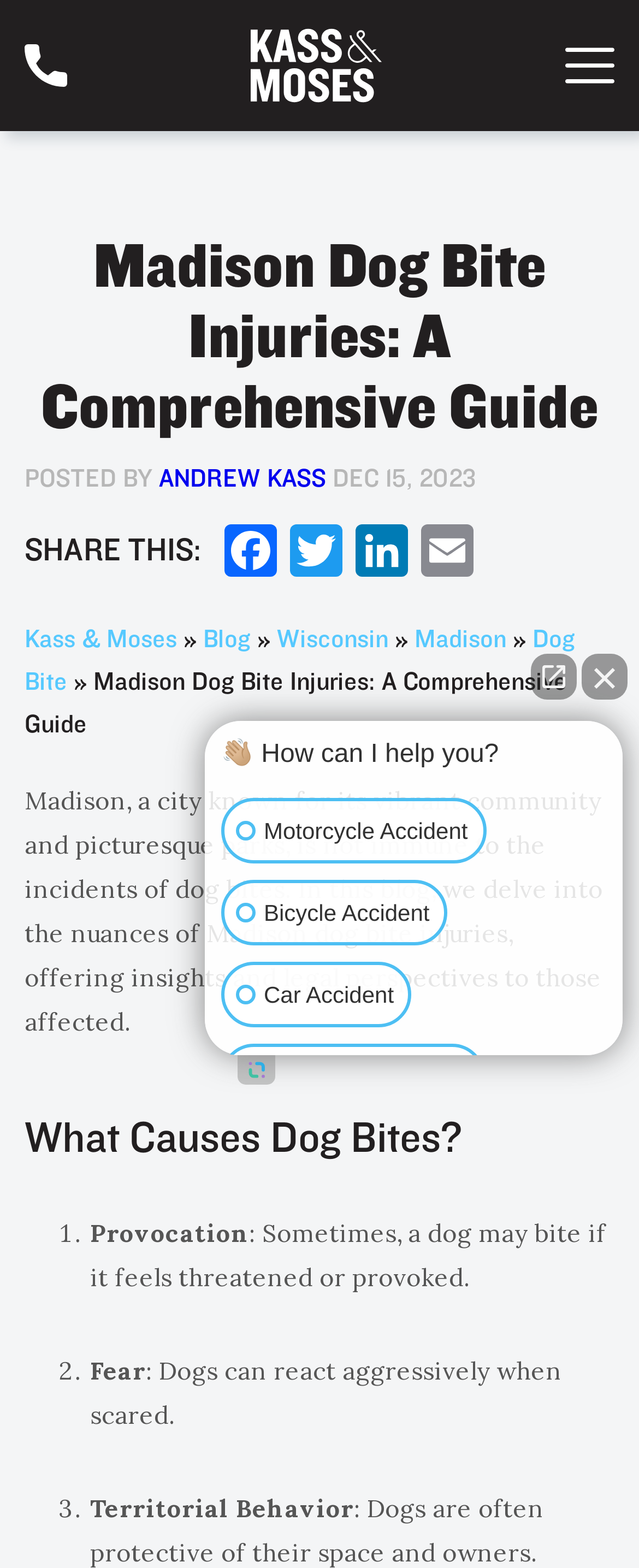Please identify the bounding box coordinates of the area that needs to be clicked to follow this instruction: "Click the Facebook link".

[0.341, 0.334, 0.444, 0.373]